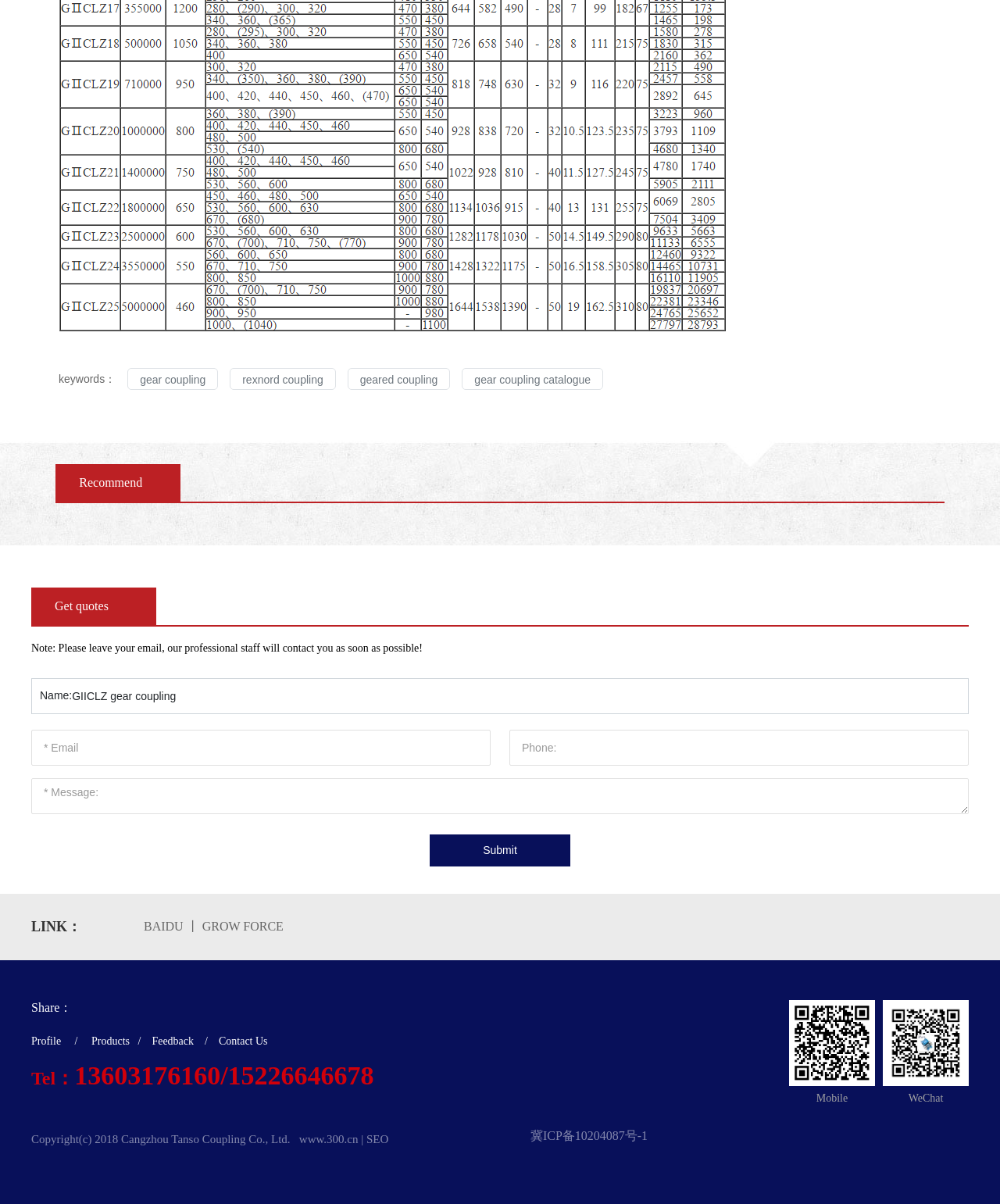Find the bounding box coordinates of the element I should click to carry out the following instruction: "Contact us".

[0.219, 0.86, 0.268, 0.869]